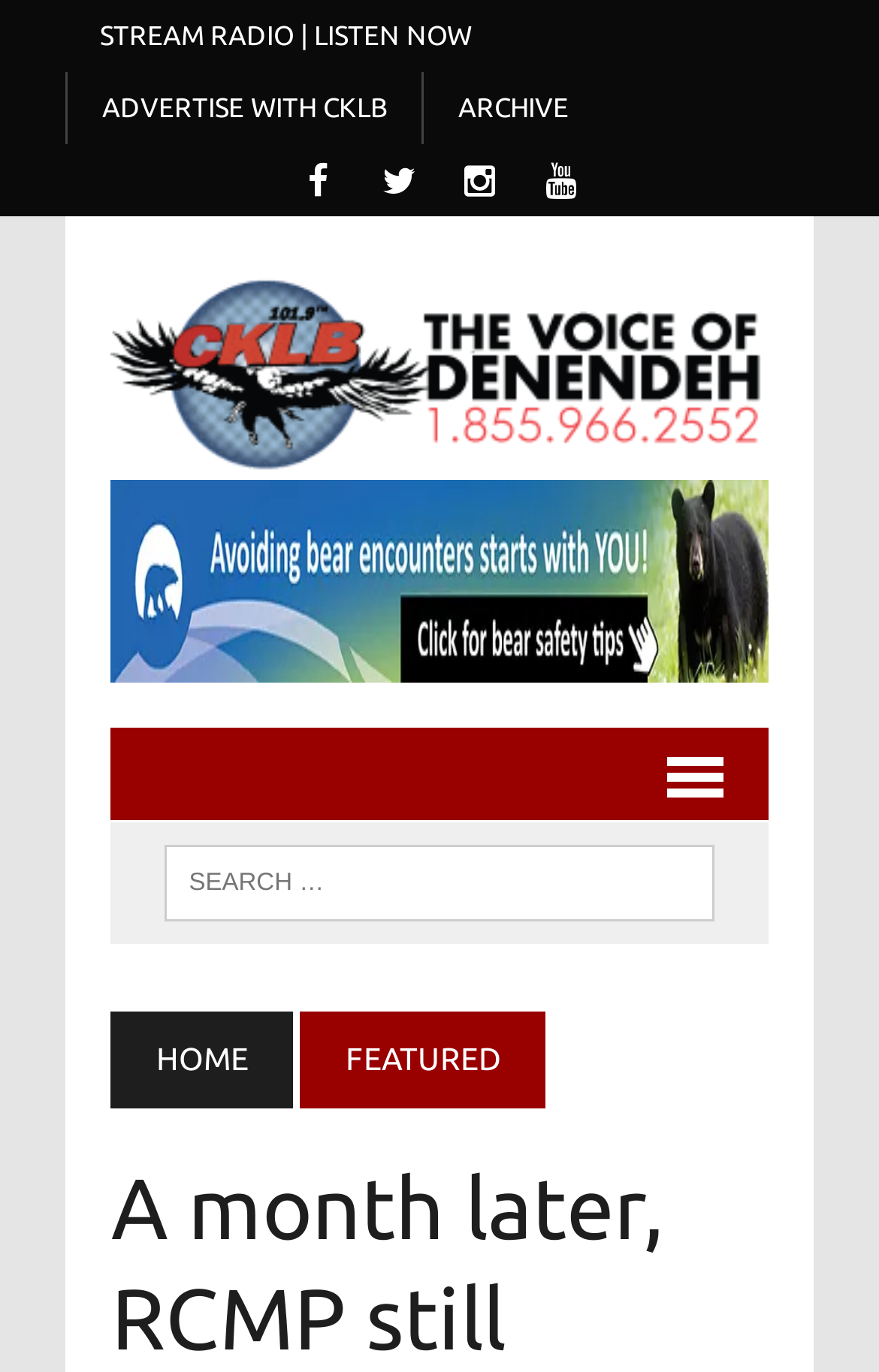Please find and generate the text of the main header of the webpage.

A month later, RCMP still looking for driver in deadly car crash near Behchokǫ̀